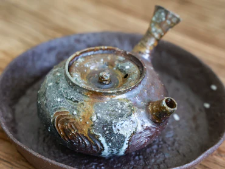Describe the image thoroughly.

This image showcases the intricately crafted Wild Woodfired Teapot #03, notable for its unique glazing and rustic aesthetic. The teapot is positioned on a textured dark plate, enhancing its organic feel. Its earthy tones and distinctive patterns reflect the craftsmanship involved in woodfiring techniques, which often result in unpredictable and beautiful finishes. The design includes a well-formed spout and lid, indicative of traditional teapot construction, making it both functional and decorative. This teapot is an excellent choice for tea enthusiasts looking to elevate their brewing experience, as its artisanal quality is believed to improve the taste of tea over time.